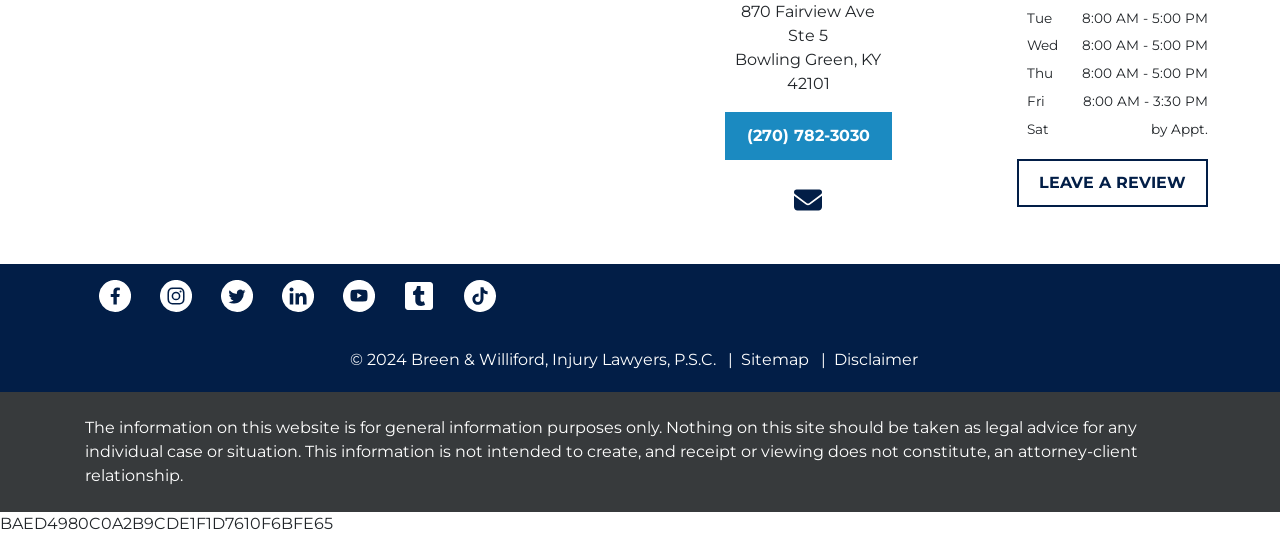Provide the bounding box coordinates of the HTML element this sentence describes: "+". The bounding box coordinates consist of four float numbers between 0 and 1, i.e., [left, top, right, bottom].

None